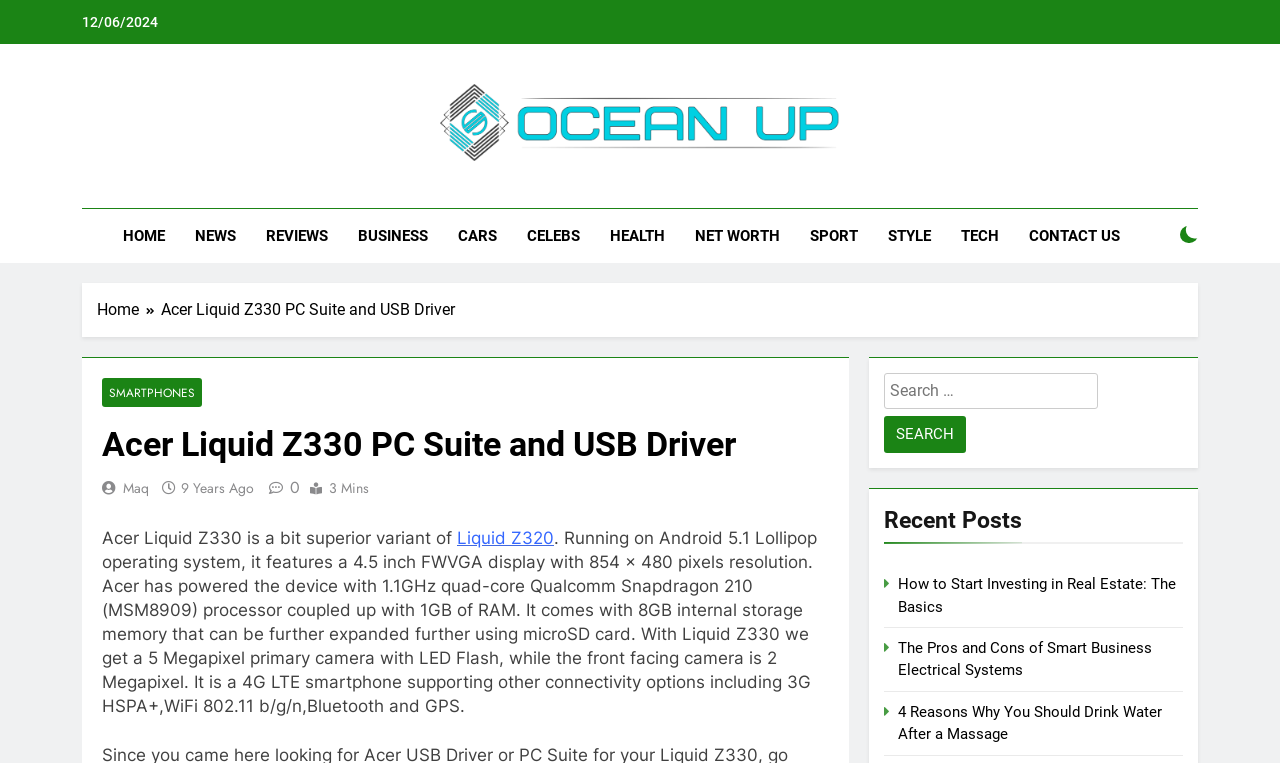Can you provide the bounding box coordinates for the element that should be clicked to implement the instruction: "Click on HOME"?

[0.084, 0.274, 0.14, 0.345]